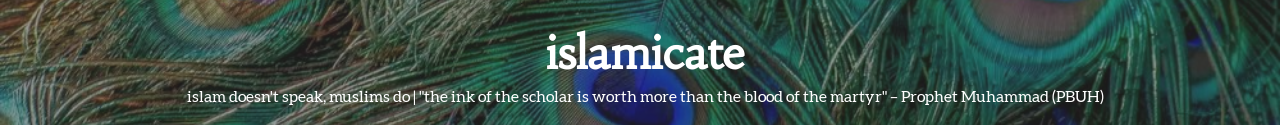Answer the question with a single word or phrase: 
Does the website focus on Muslim voices and experiences?

Yes